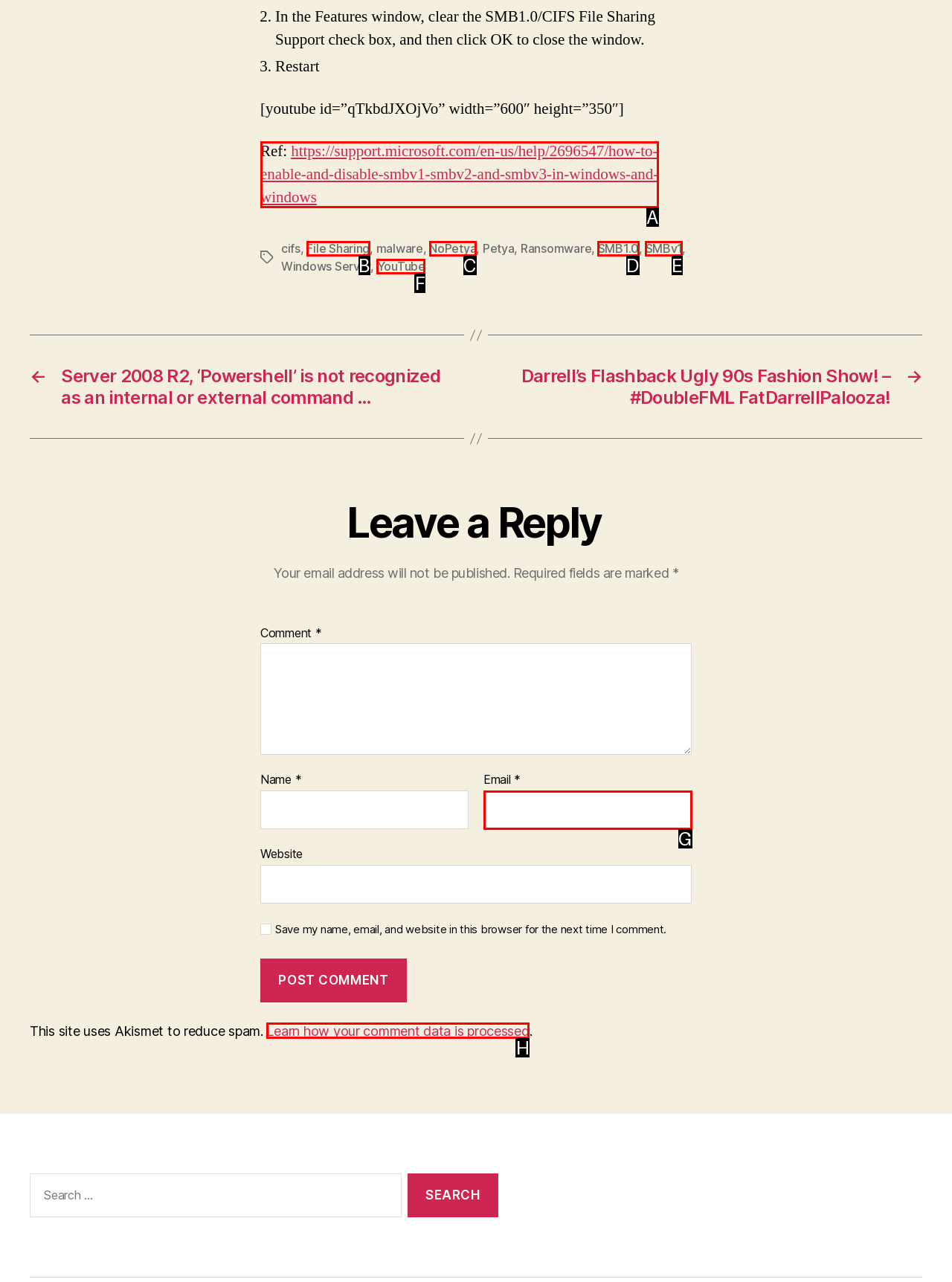Identify the letter of the option to click in order to Click the 'Learn how your comment data is processed' link. Answer with the letter directly.

H